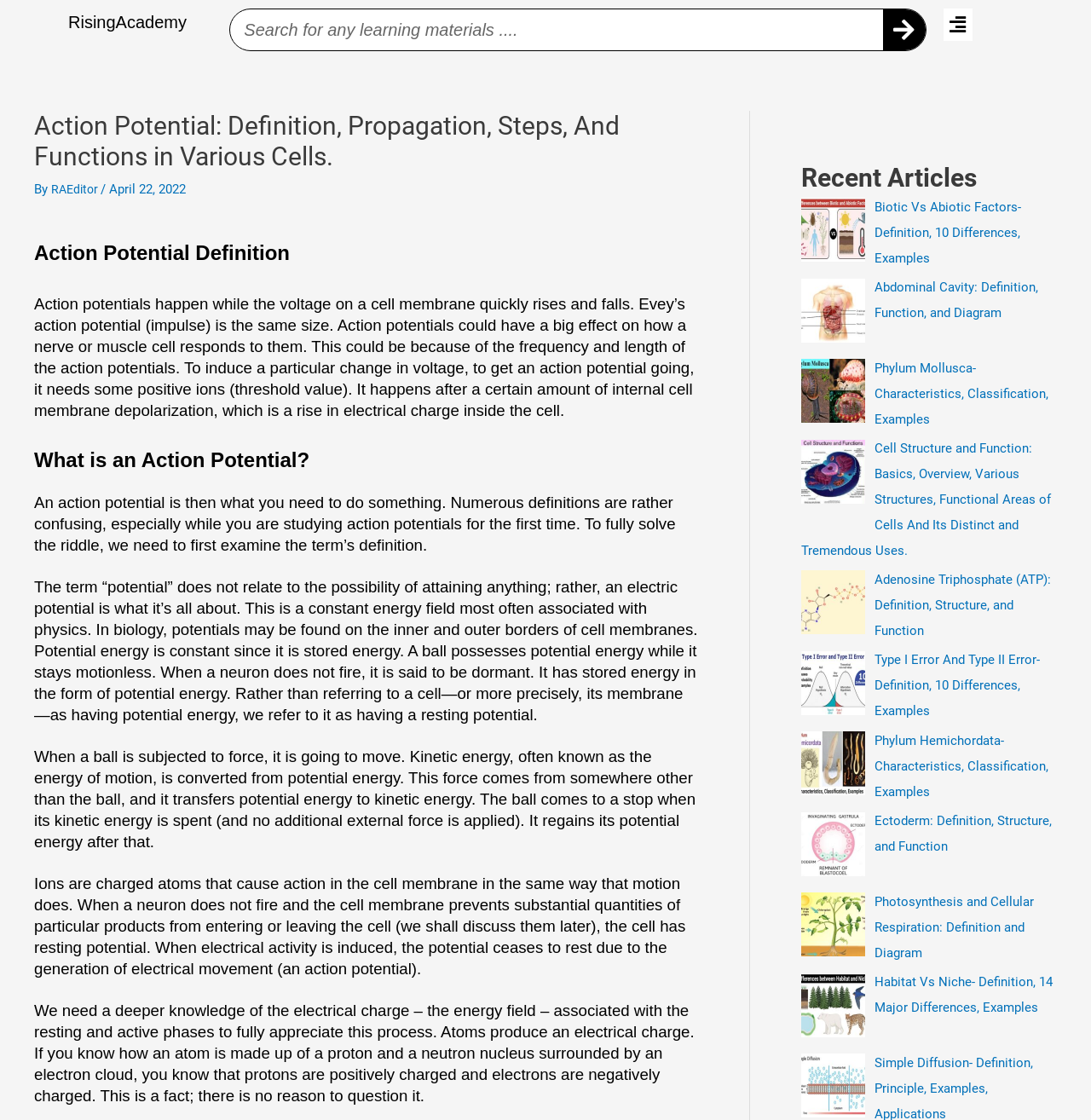Please specify the bounding box coordinates of the area that should be clicked to accomplish the following instruction: "Listen to the 'Unlimited Rail Works Episode 124: Tokyo Godfathers' podcast". The coordinates should consist of four float numbers between 0 and 1, i.e., [left, top, right, bottom].

None